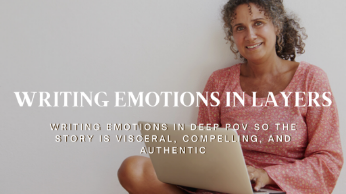Create an extensive and detailed description of the image.

The image features an older woman with brown skin sitting comfortably in front of a laptop, her expression warm and inviting as she engages with the screen. She is dressed in a floral-patterned, light-colored top, embodying a relaxed yet focused demeanor. The background is a soft, neutral tone that creates a calming atmosphere. Overlaying the image is a bold text that reads "WRITING EMOTIONS IN LAYERS," emphasizing the theme of depth in emotional writing. Beneath the main title, a subtitle states, "WRITING EMOTIONS IN DEEP POV SO THE STORY IS VISCERAL, COMPELLING, AND AUTHENTIC," which highlights the essence of deep point of view in storytelling. This visual serves as a promotional piece for a course focused on enhancing emotional depth in fiction, inviting readers to connect with their characters more profoundly.